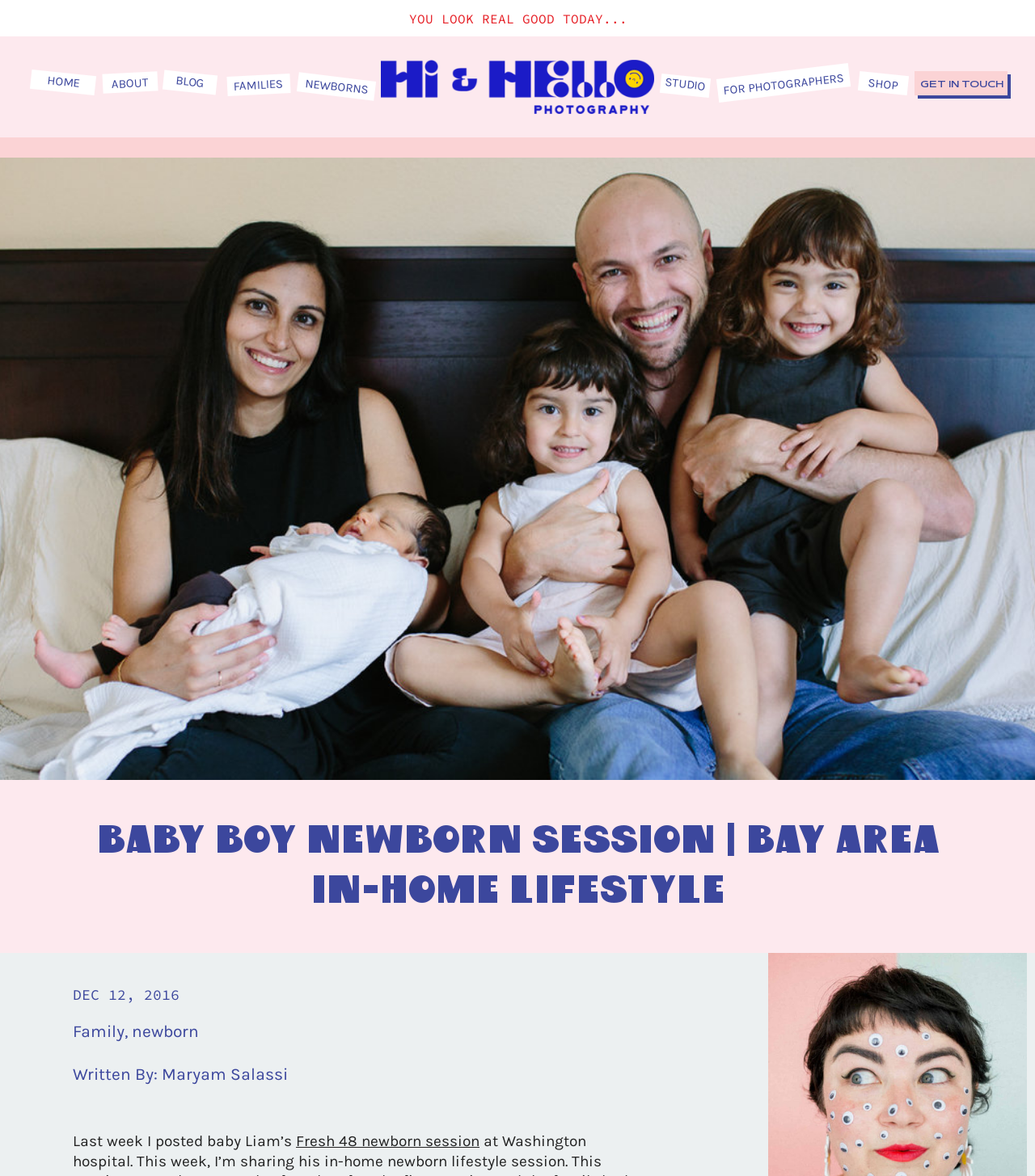Locate the bounding box coordinates of the element to click to perform the following action: 'view newborn session'. The coordinates should be given as four float values between 0 and 1, in the form of [left, top, right, bottom].

[0.287, 0.064, 0.364, 0.084]